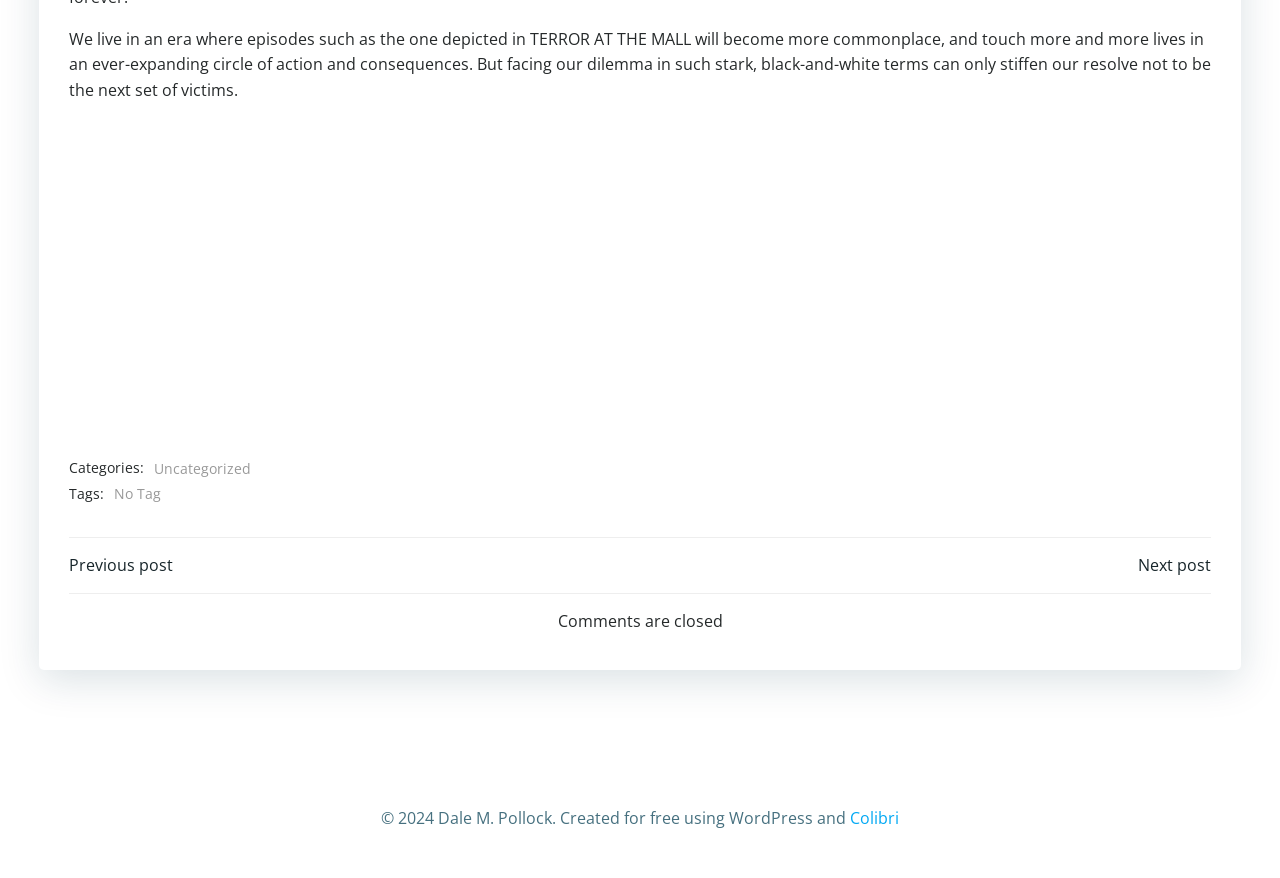What is the topic of the article?
Refer to the image and offer an in-depth and detailed answer to the question.

The topic of the article can be inferred from the static text at the top of the webpage, which mentions 'TERROR AT THE MALL' and discusses the increasing frequency of such events.